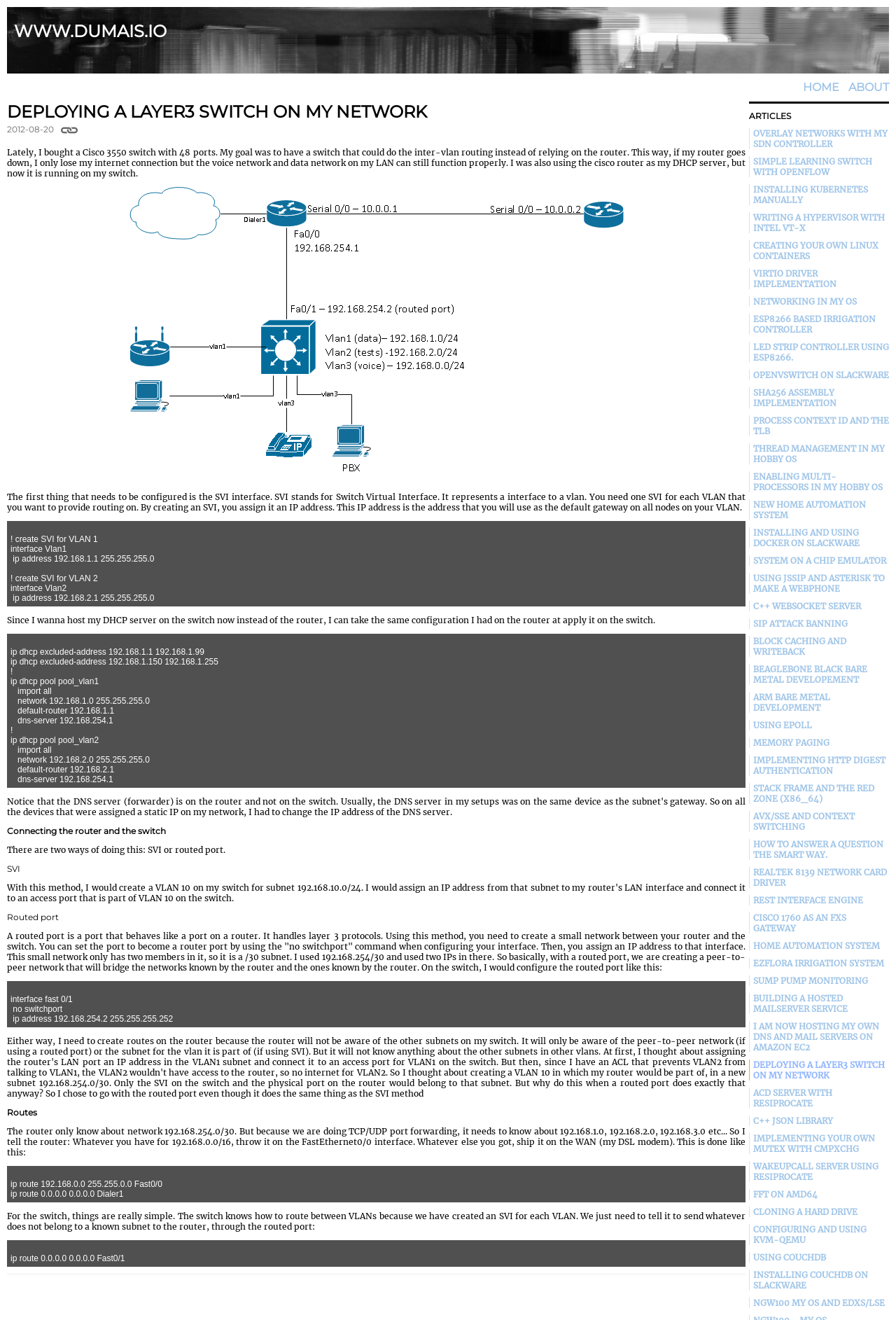What is the author's goal for the Cisco 3550 switch?
Utilize the information in the image to give a detailed answer to the question.

The author wants to use the Cisco 3550 switch to do inter-vlan routing instead of relying on the router, so that if the router goes down, the voice network and data network on the LAN can still function properly.